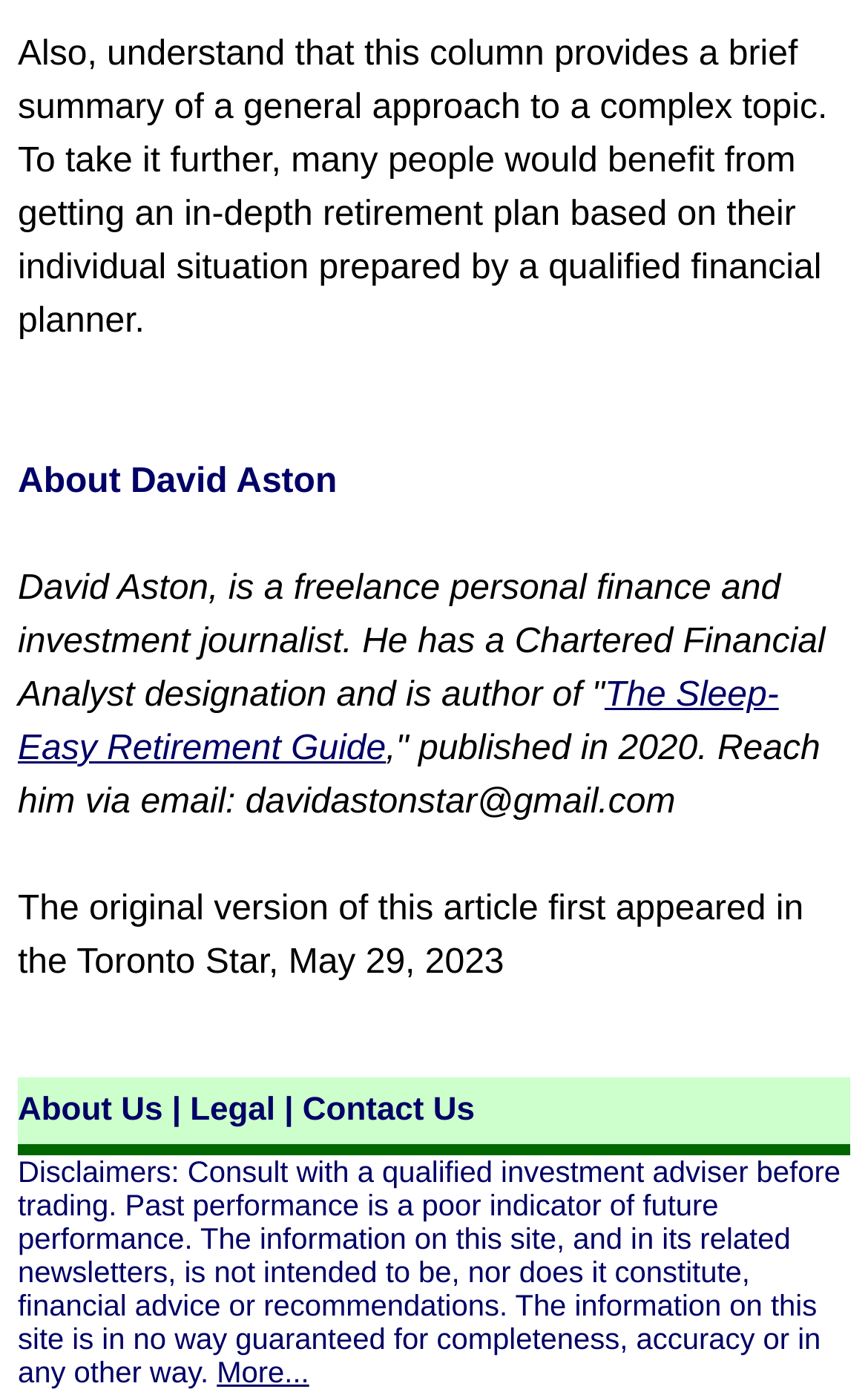Identify the bounding box of the UI component described as: "About Us".

[0.021, 0.787, 0.188, 0.812]